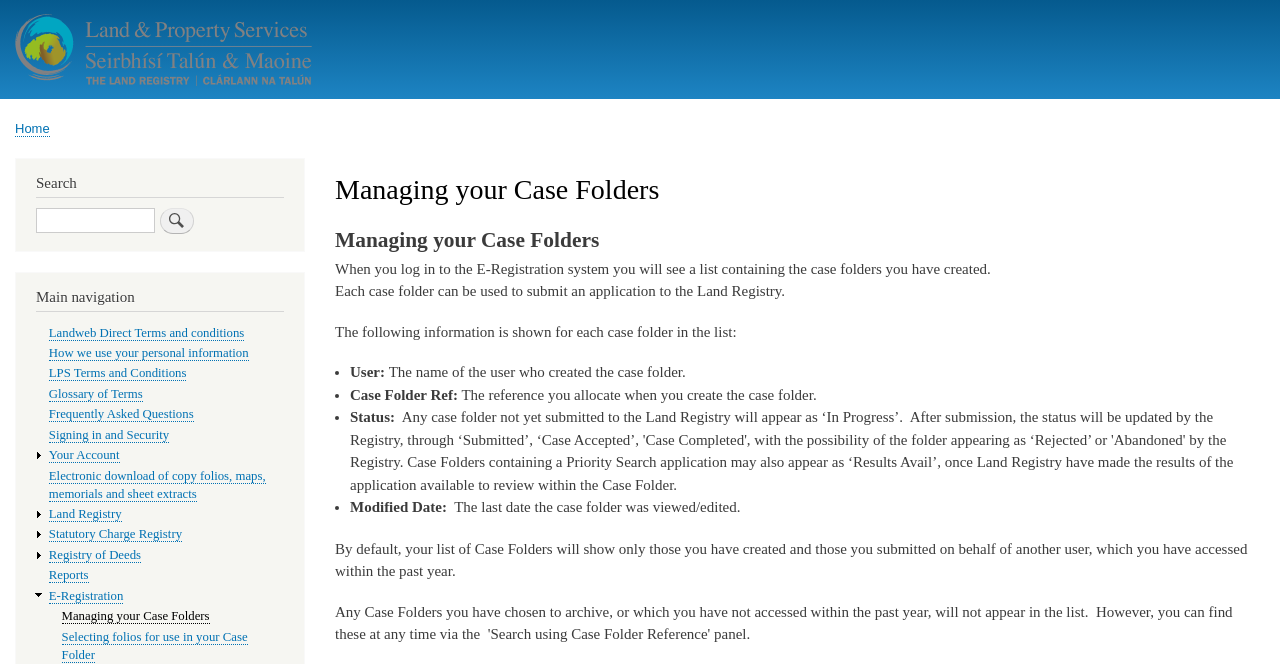What is the purpose of the case folders?
From the details in the image, provide a complete and detailed answer to the question.

Based on the webpage content, each case folder can be used to submit an application to the Land Registry, and the webpage provides information on how to manage these case folders.